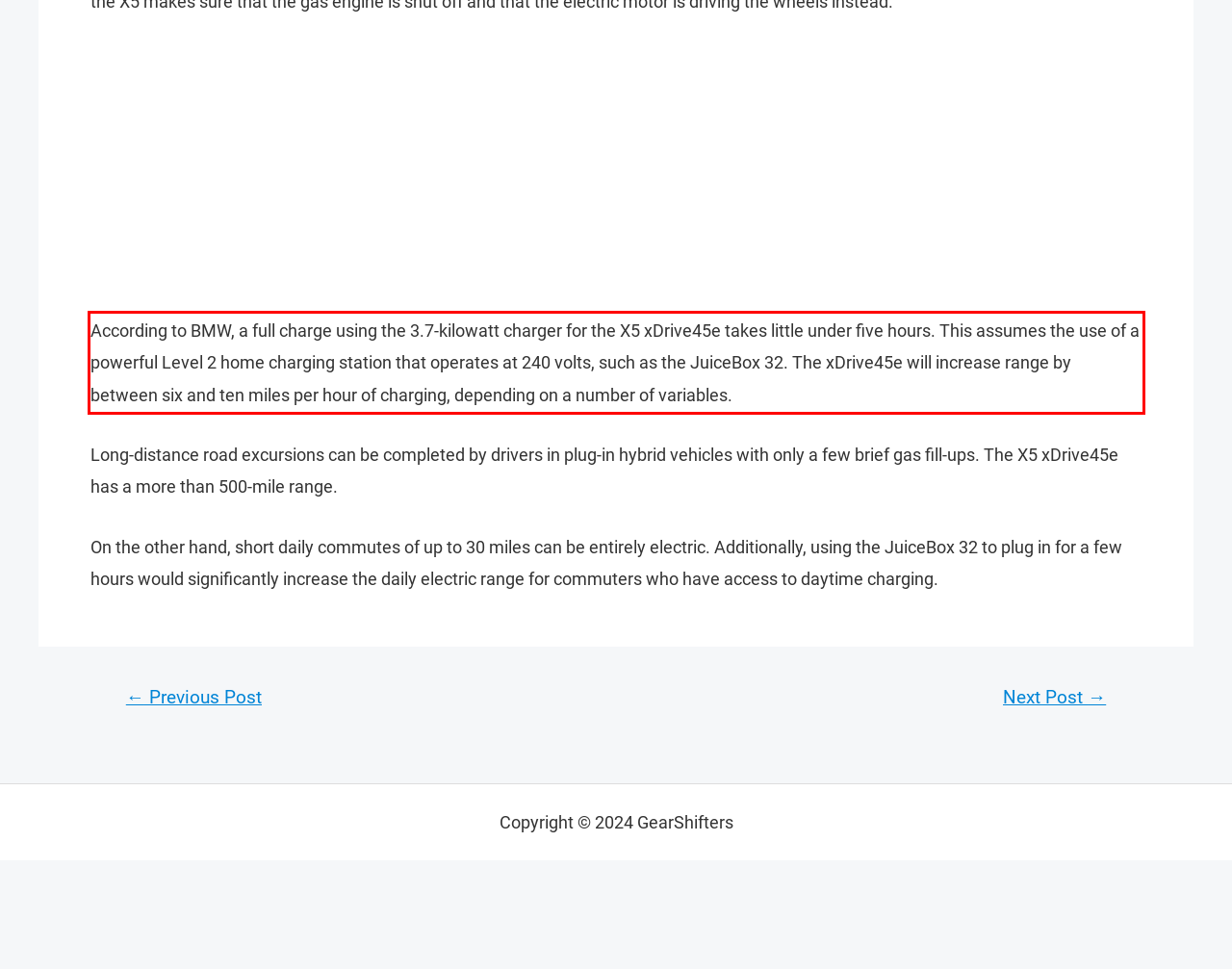Please examine the webpage screenshot and extract the text within the red bounding box using OCR.

According to BMW, a full charge using the 3.7-kilowatt charger for the X5 xDrive45e takes little under five hours. This assumes the use of a powerful Level 2 home charging station that operates at 240 volts, such as the JuiceBox 32. The xDrive45e will increase range by between six and ten miles per hour of charging, depending on a number of variables.